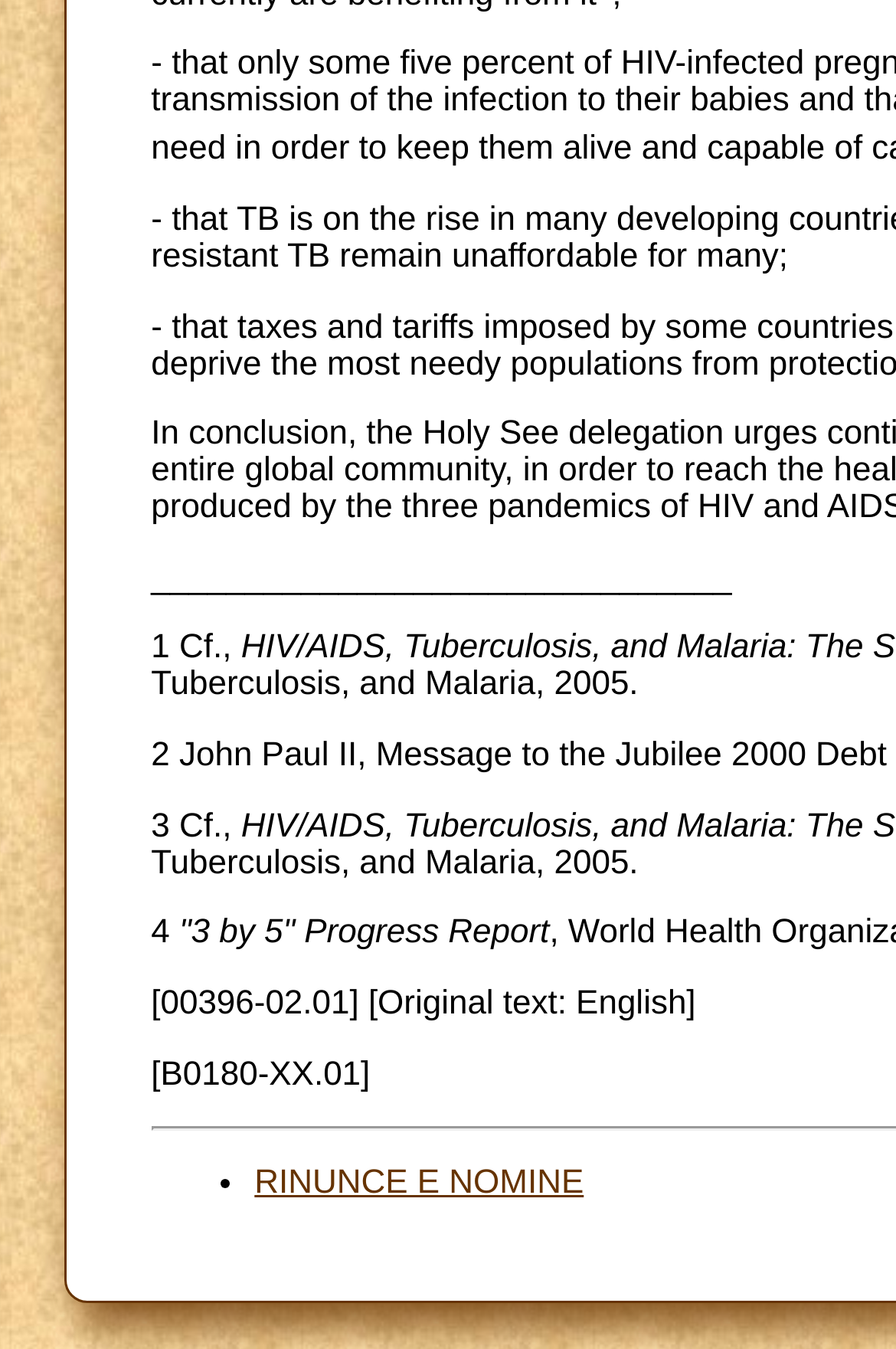Refer to the image and provide an in-depth answer to the question:
How many list markers are there?

There is only one list marker on the webpage, which is a bullet point represented by the symbol '•' and is located at the coordinates [0.243, 0.864, 0.258, 0.891].